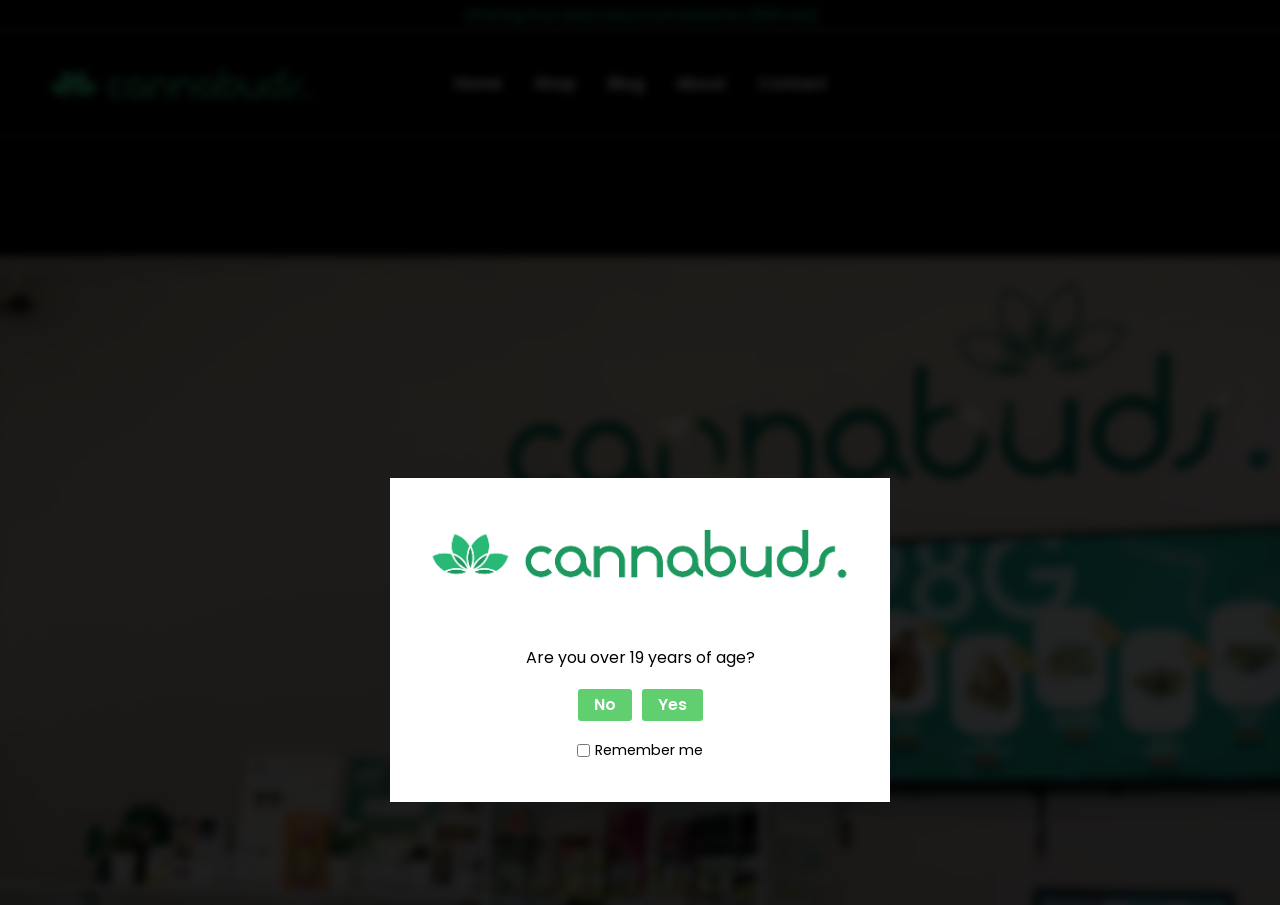How old must you be to access the website?
Provide a fully detailed and comprehensive answer to the question.

The answer can be found in the dialog box that appears on the webpage, which asks 'Are you over 19 years of age?'. This implies that you must be at least 19 years old to access the website.